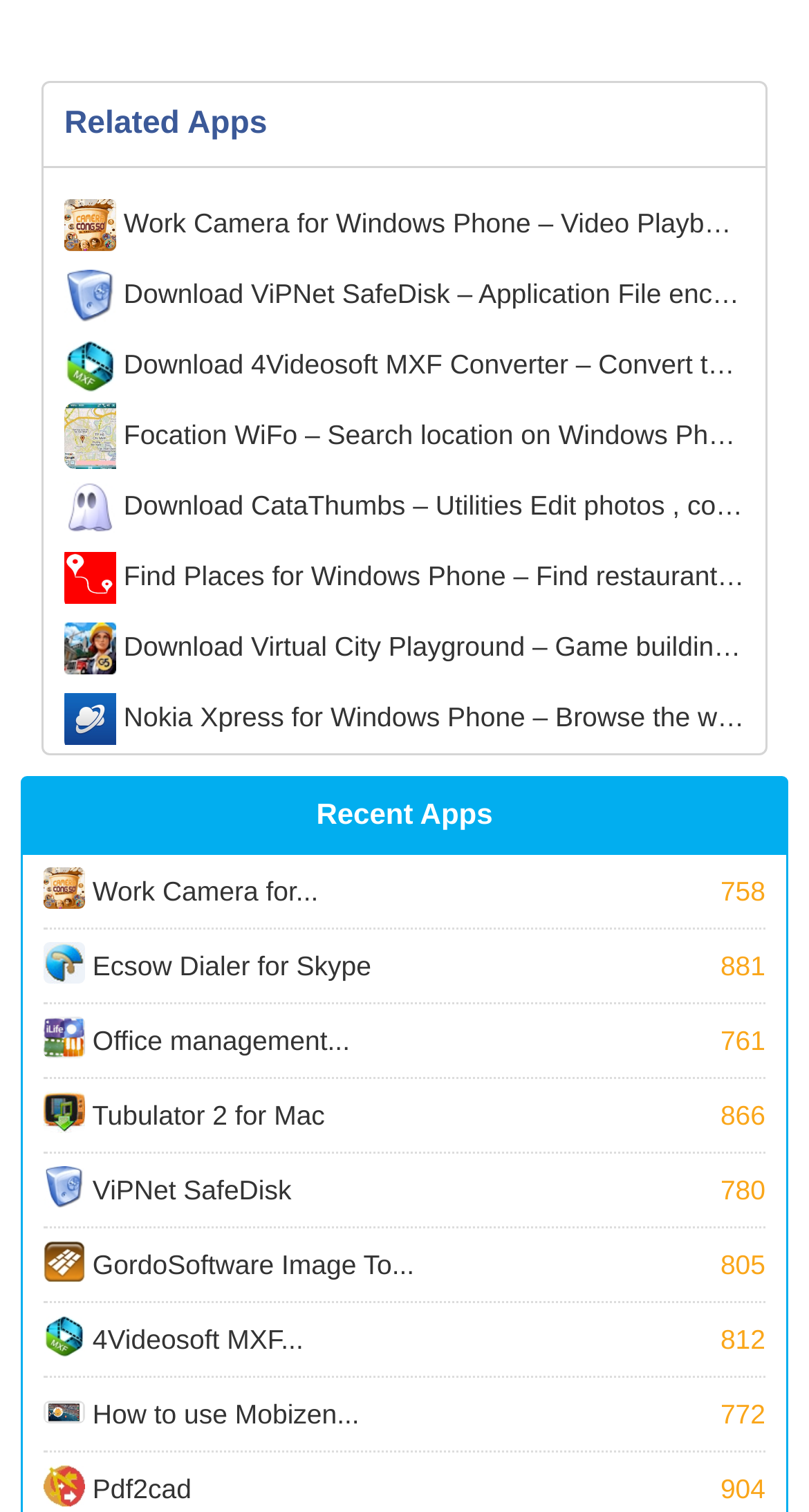Locate the UI element that matches the description GordoSoftware Image To... 805 in the webpage screenshot. Return the bounding box coordinates in the format (top-left x, top-left y, bottom-right x, bottom-right y), with values ranging from 0 to 1.

[0.054, 0.813, 0.946, 0.861]